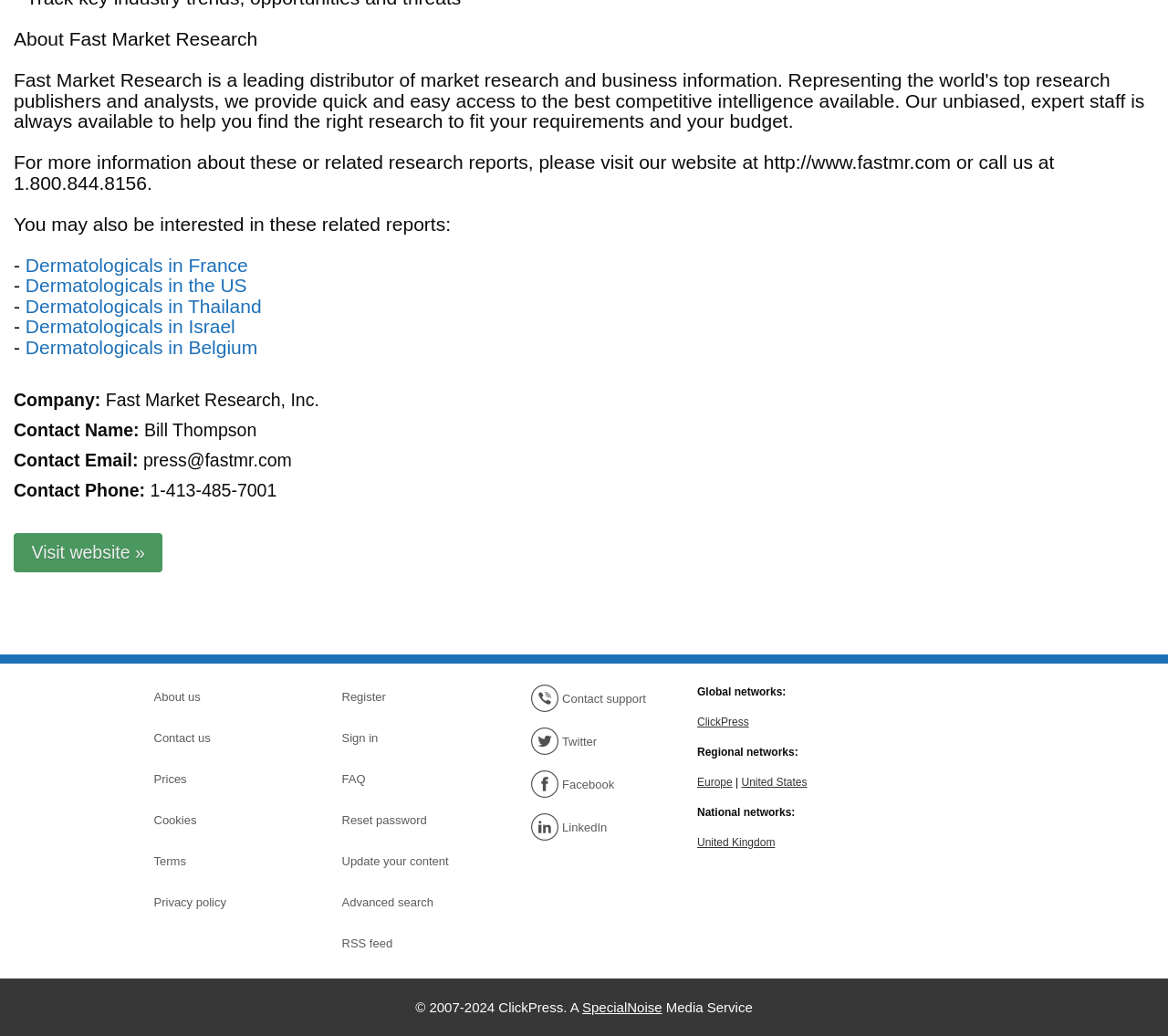Answer in one word or a short phrase: 
What is the contact email?

press@fastmr.com